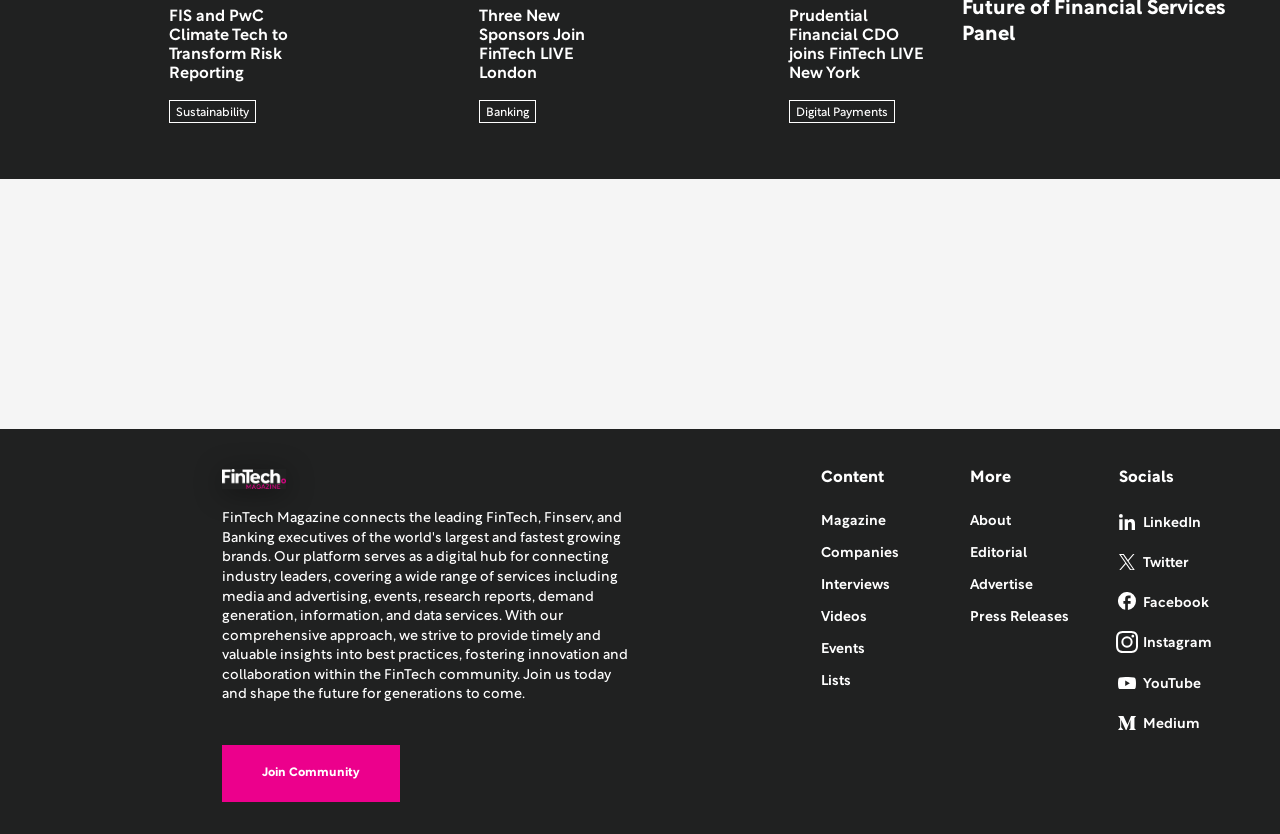What is the purpose of the 'Join Community' button?
Using the image provided, answer with just one word or phrase.

To join the community